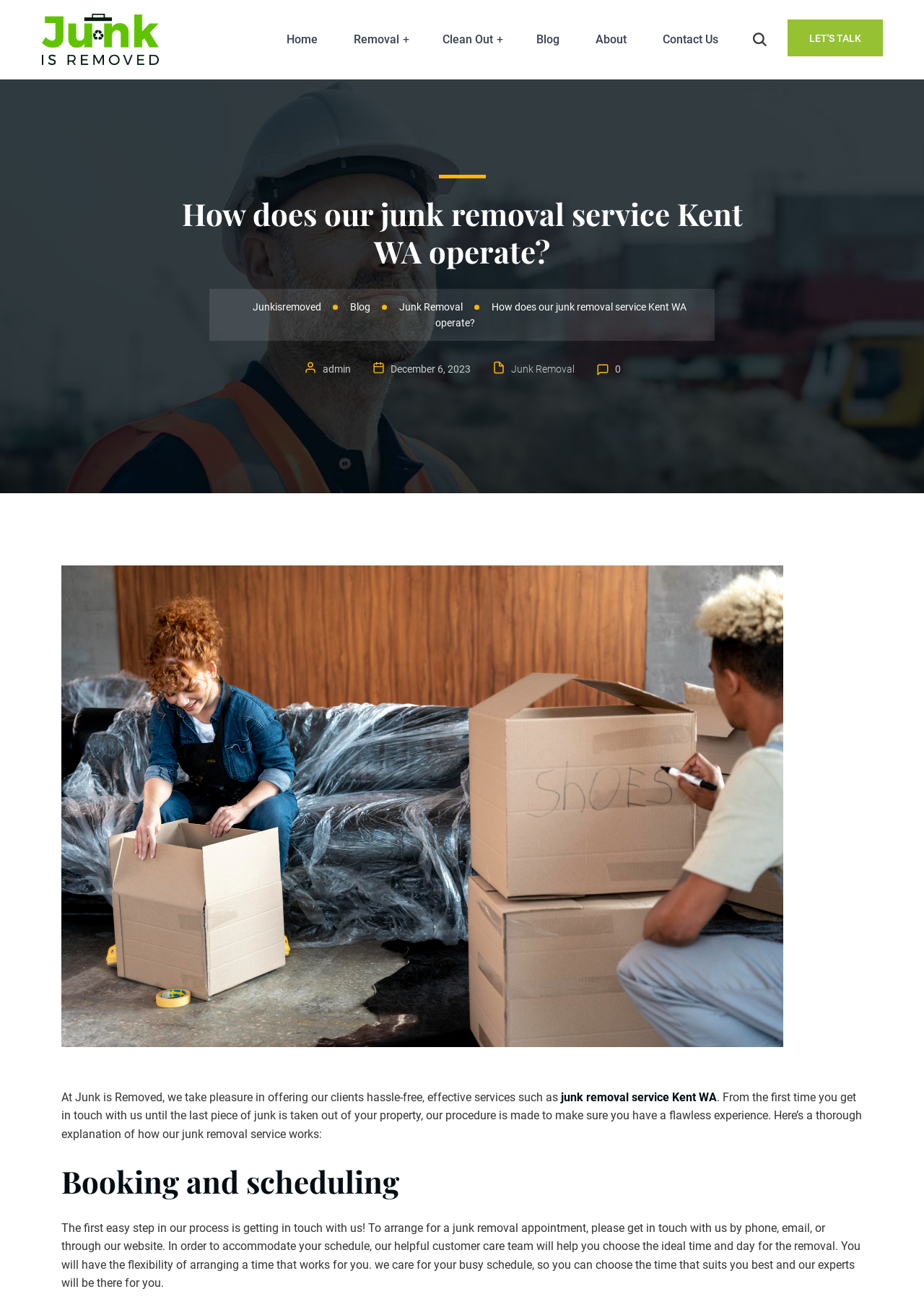Identify the bounding box coordinates of the clickable region necessary to fulfill the following instruction: "Click on the 'Contact Us' link". The bounding box coordinates should be four float numbers between 0 and 1, i.e., [left, top, right, bottom].

[0.703, 0.023, 0.791, 0.037]